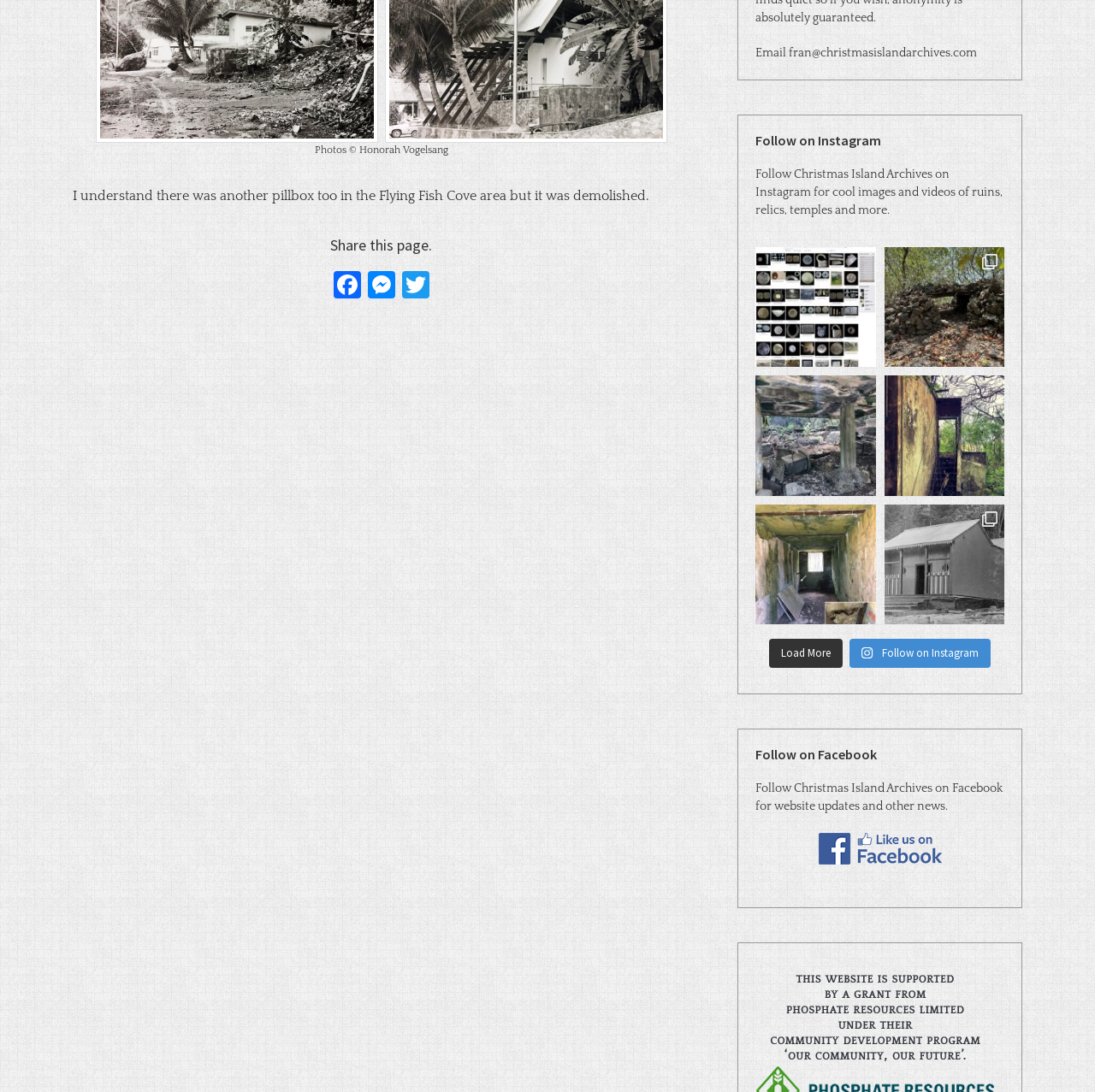Identify the bounding box coordinates for the region to click in order to carry out this instruction: "Follow Christmas Island Archives on Facebook". Provide the coordinates using four float numbers between 0 and 1, formatted as [left, top, right, bottom].

[0.69, 0.763, 0.917, 0.792]